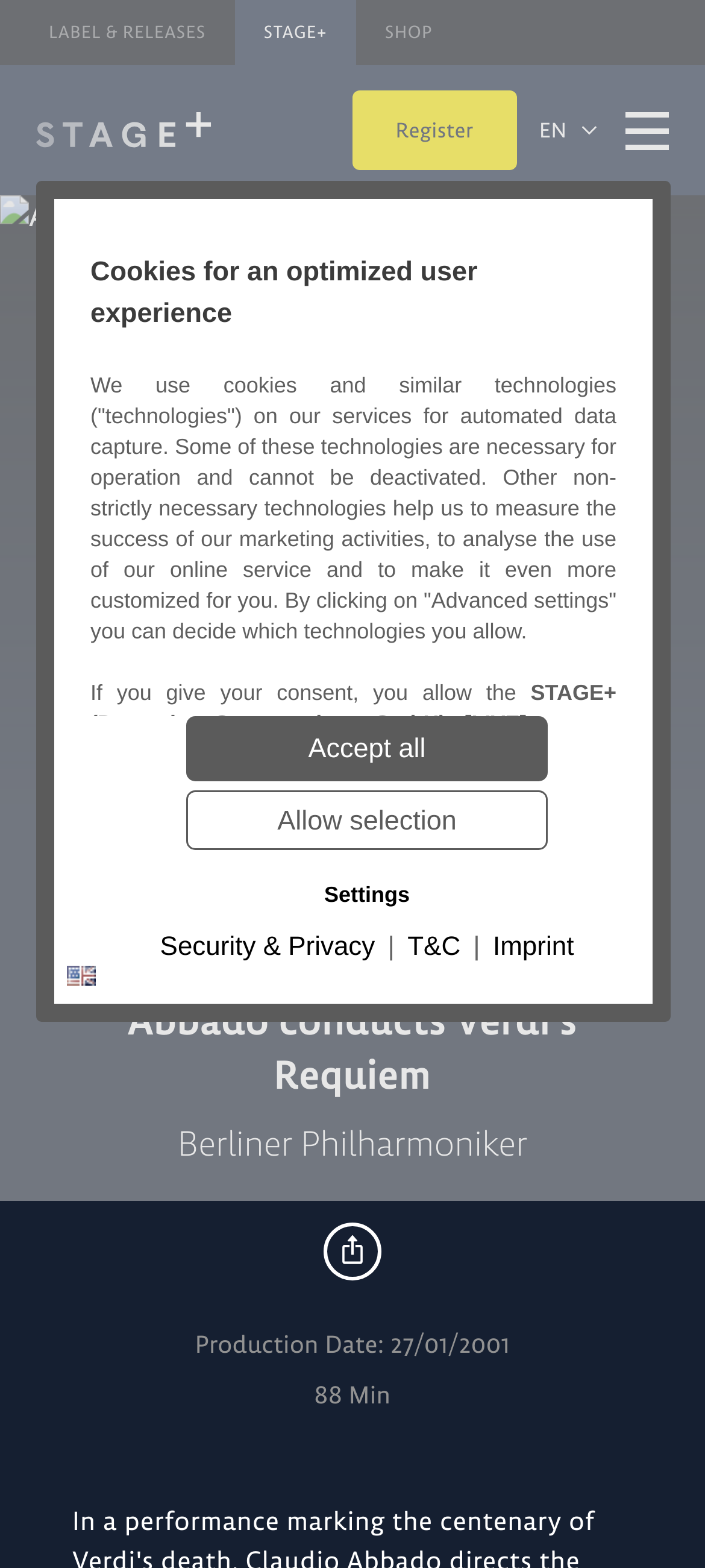Find the bounding box coordinates for the HTML element described in this sentence: "aria-label="Purpose: Advertising"". Provide the coordinates as four float numbers between 0 and 1, in the format [left, top, right, bottom].

[0.128, 0.861, 0.231, 0.879]